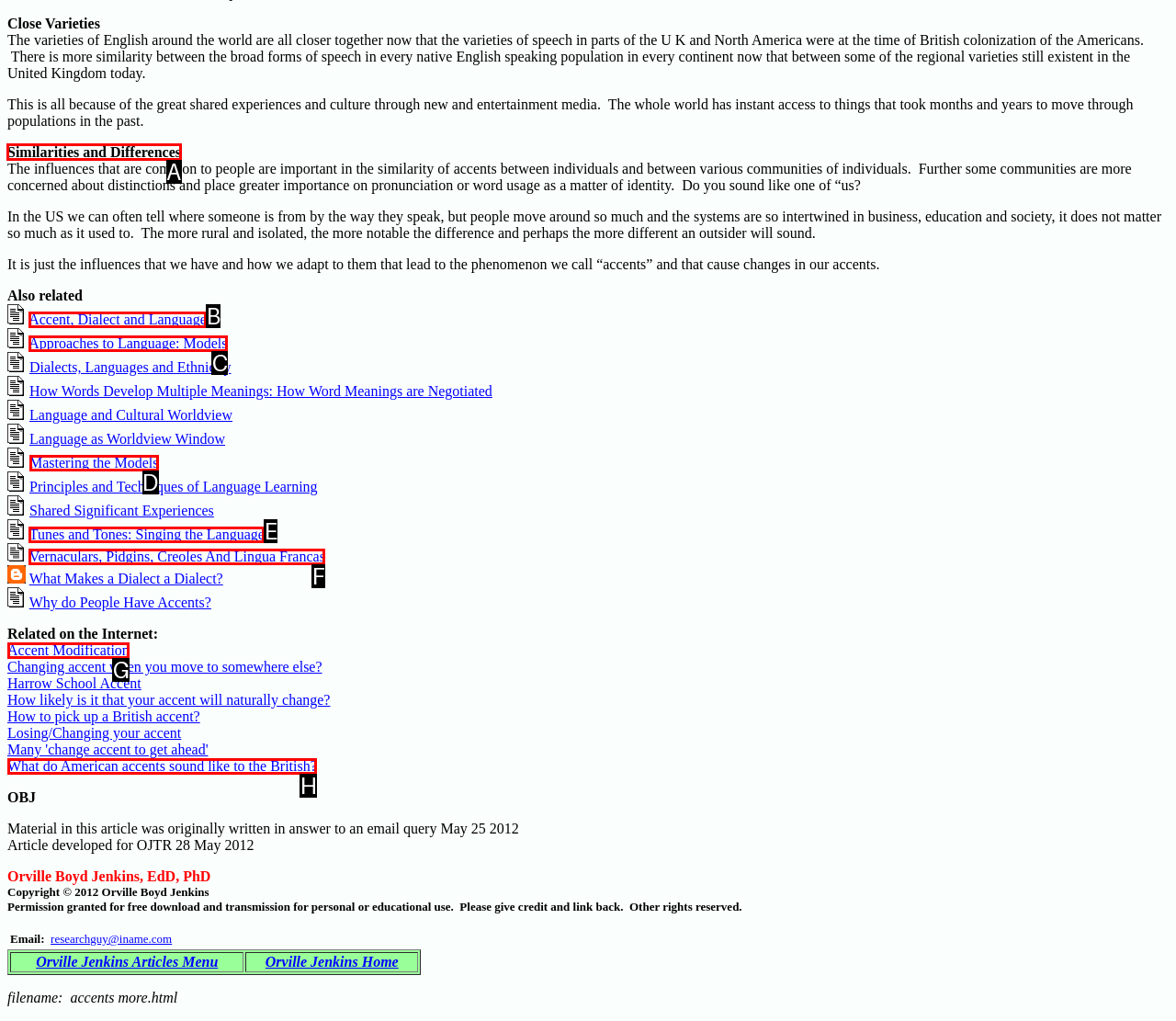Identify the letter of the correct UI element to fulfill the task: Read 'Similarities and Differences' from the given options in the screenshot.

A